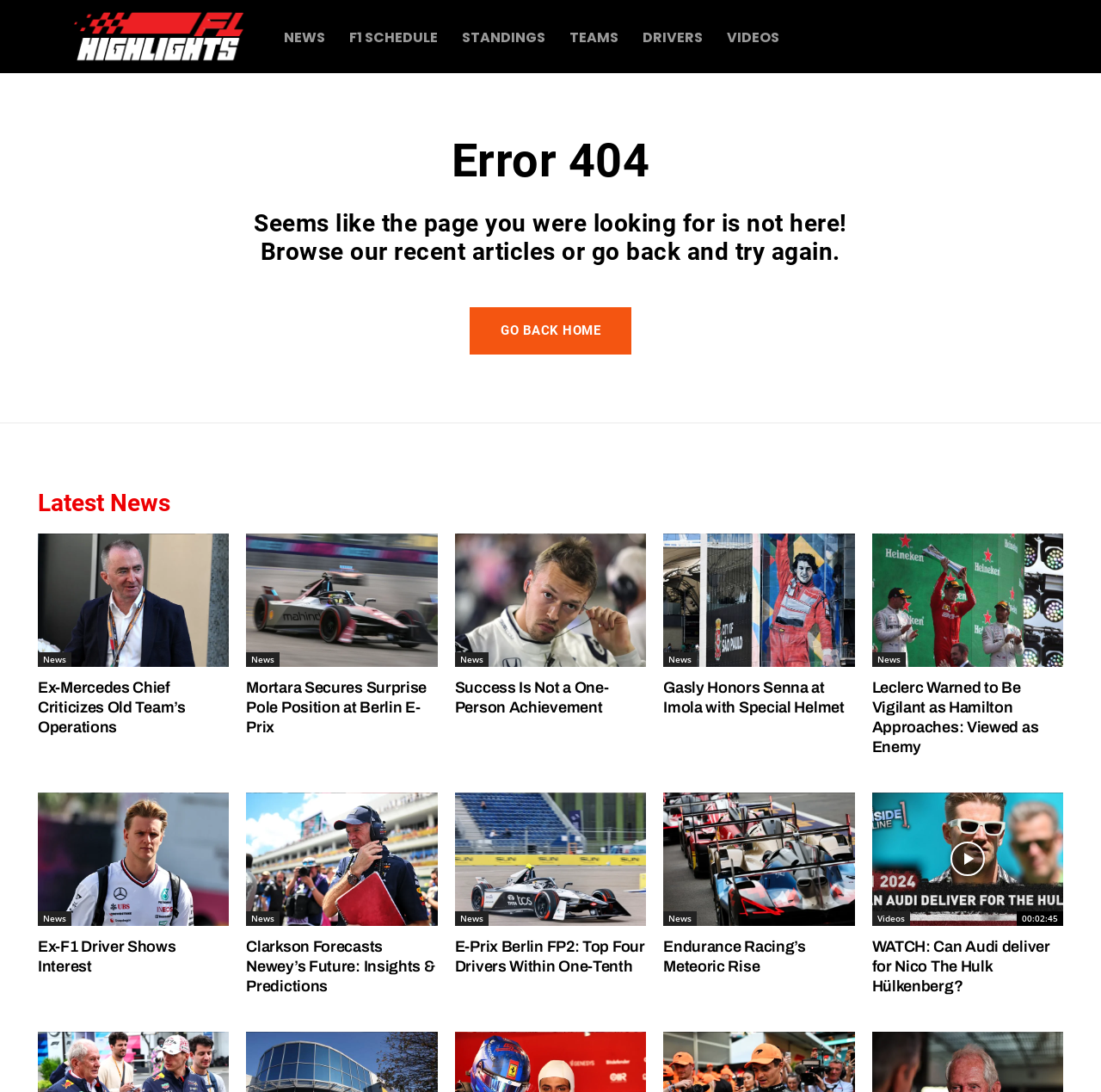Locate the bounding box coordinates of the element's region that should be clicked to carry out the following instruction: "Click the NEWS link". The coordinates need to be four float numbers between 0 and 1, i.e., [left, top, right, bottom].

[0.247, 0.027, 0.306, 0.042]